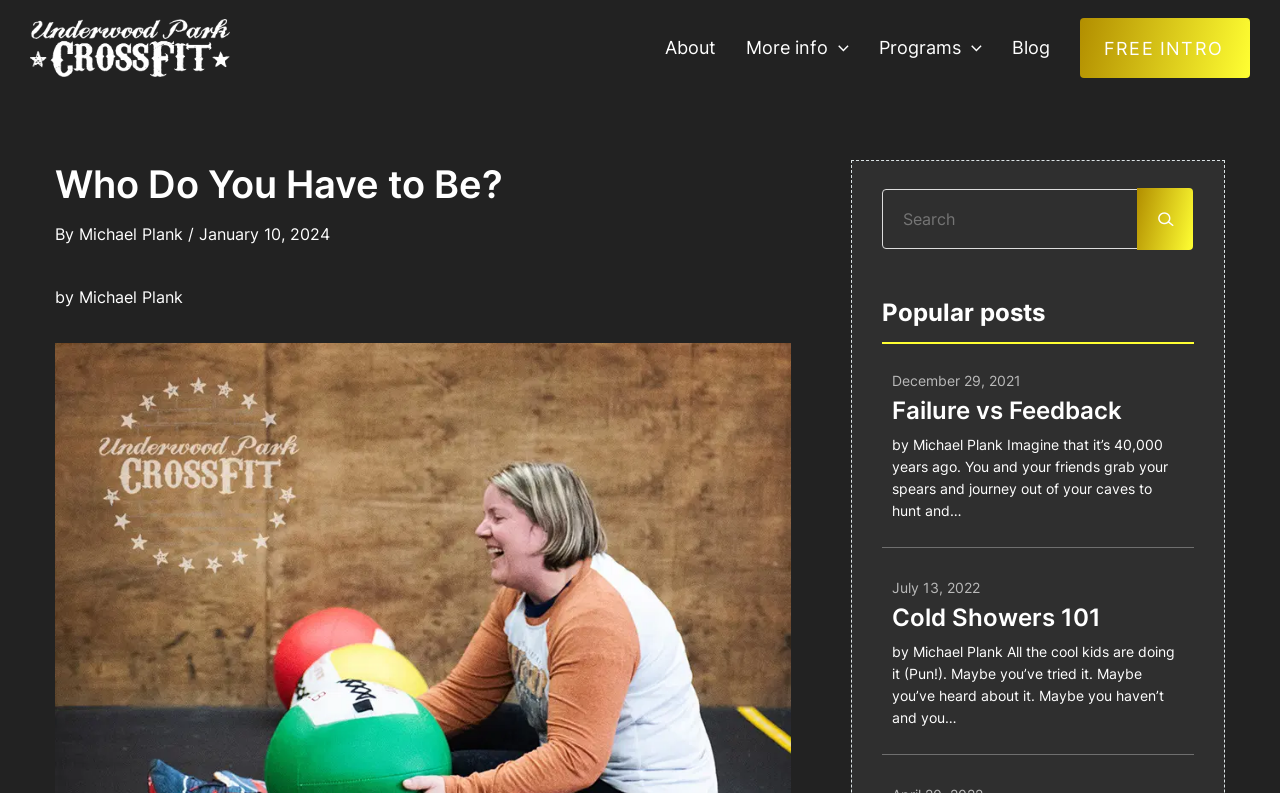Please specify the coordinates of the bounding box for the element that should be clicked to carry out this instruction: "Click on 'About'". The coordinates must be four float numbers between 0 and 1, formatted as [left, top, right, bottom].

[0.508, 0.023, 0.571, 0.098]